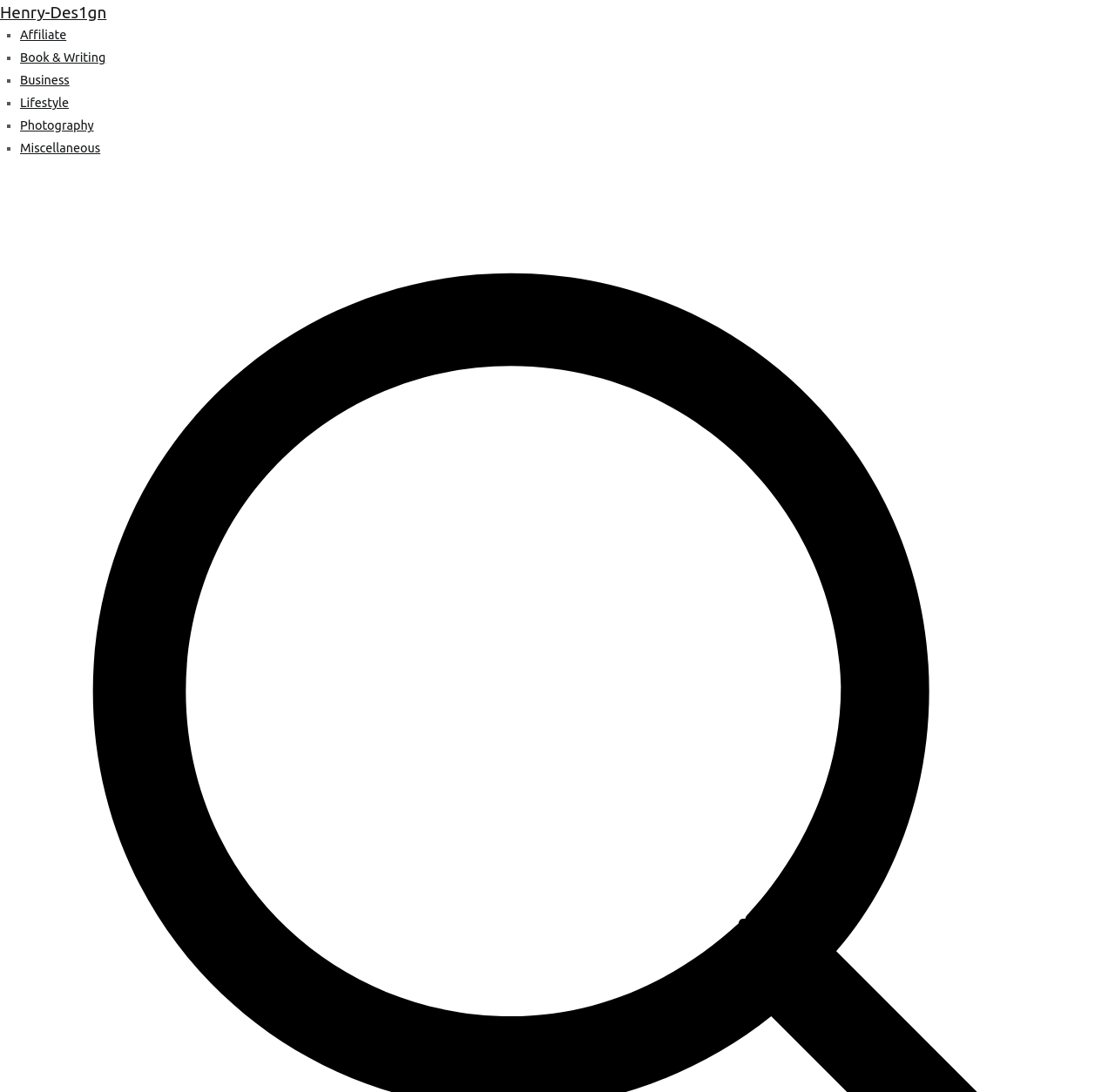Can you find and generate the webpage's heading?

How To Obtain New Business